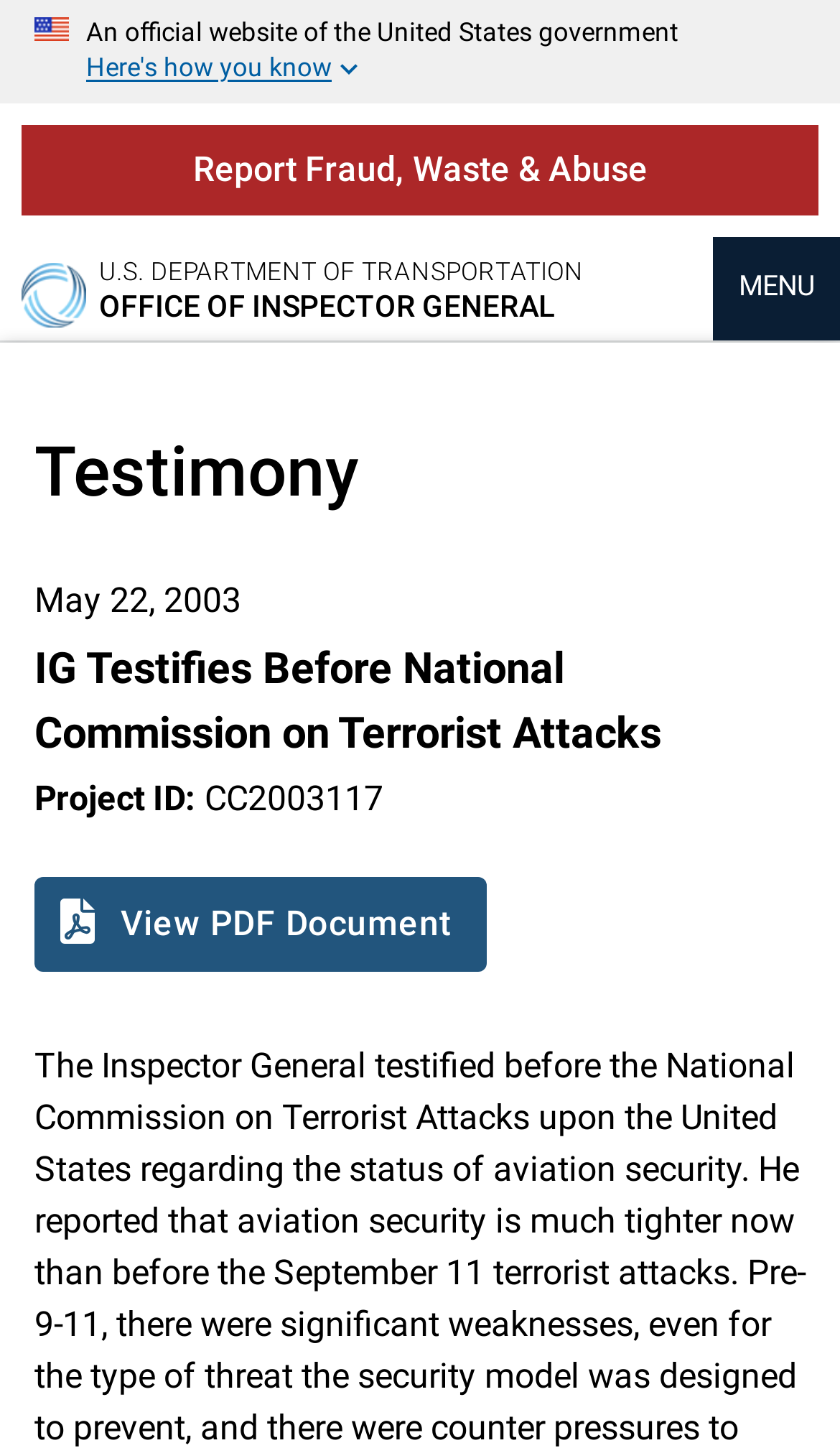Using the webpage screenshot, locate the HTML element that fits the following description and provide its bounding box: "View PDF Document".

[0.041, 0.605, 0.578, 0.671]